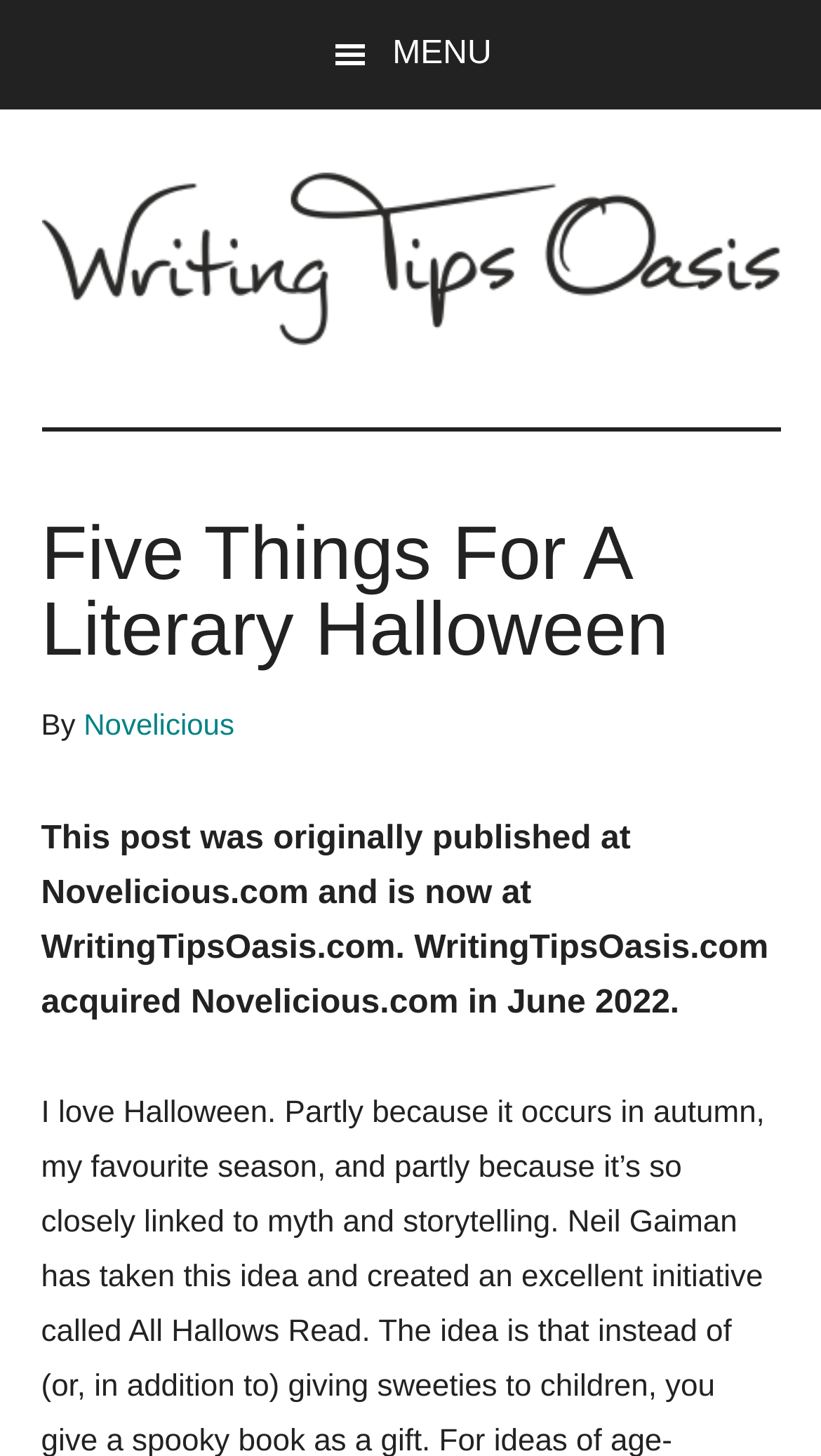When did WritingTipsOasis.com acquire Novelicious.com?
Respond to the question with a single word or phrase according to the image.

June 2022